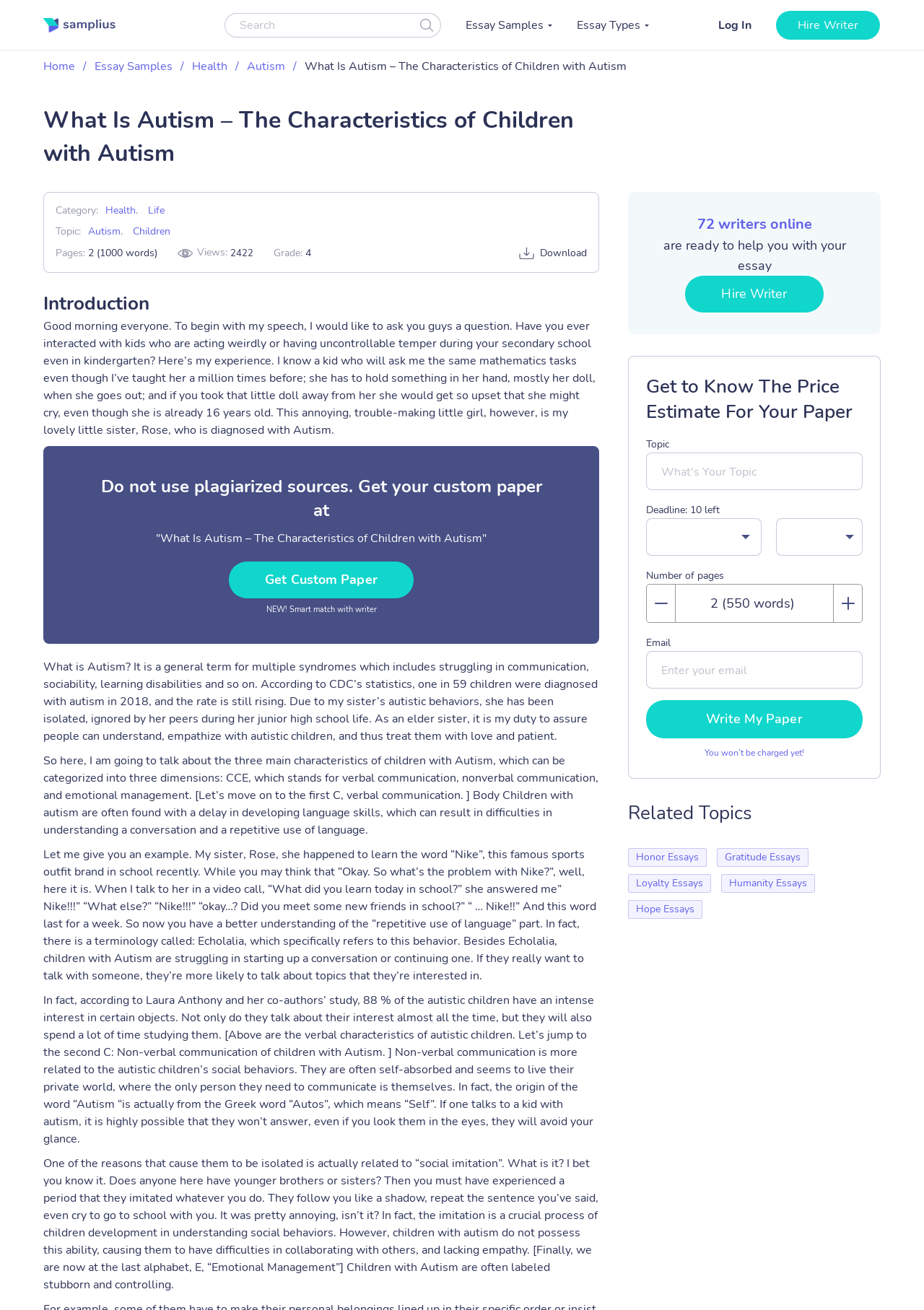Offer an in-depth caption of the entire webpage.

This webpage appears to be an essay example on the topic of autism, specifically discussing the characteristics of children with autism. At the top of the page, there is a navigation bar with links to "Samplius", "Essay Samples", "Essay Types", "Log In", and "Hire Writer". Below the navigation bar, there is a heading that reads "What Is Autism – The Characteristics of Children with Autism" followed by a brief description of the essay.

The main content of the essay is divided into sections, each with a heading that outlines the characteristics of children with autism, including verbal communication, non-verbal communication, and emotional management. The text is written in a formal tone and includes personal anecdotes and examples to illustrate the points being made.

To the right of the main content, there is a sidebar with various elements, including a search bar, a link to "Hire Writer", and a section that displays the number of pages and words in the essay. There are also several buttons and textboxes that allow users to input information and request a custom paper.

At the bottom of the page, there are links to related topics, including "Honor Essays", "Gratitude Essays", "Loyalty Essays", and "Humanity Essays". Overall, the webpage appears to be a resource for students or individuals looking for information on autism and essay writing.